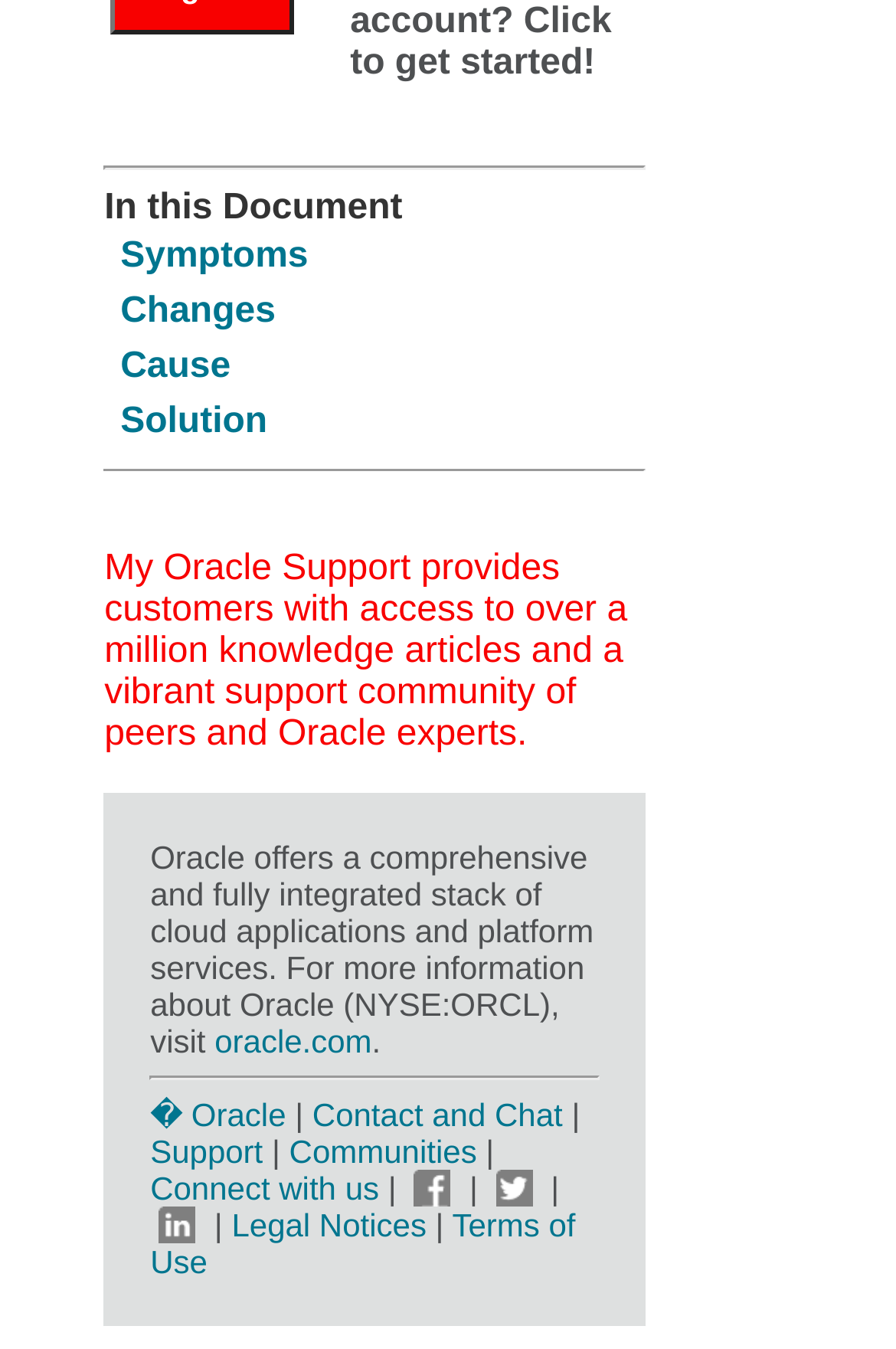Locate the UI element described by Terms of Use in the provided webpage screenshot. Return the bounding box coordinates in the format (top-left x, top-left y, bottom-right x, bottom-right y), ensuring all values are between 0 and 1.

[0.168, 0.895, 0.642, 0.949]